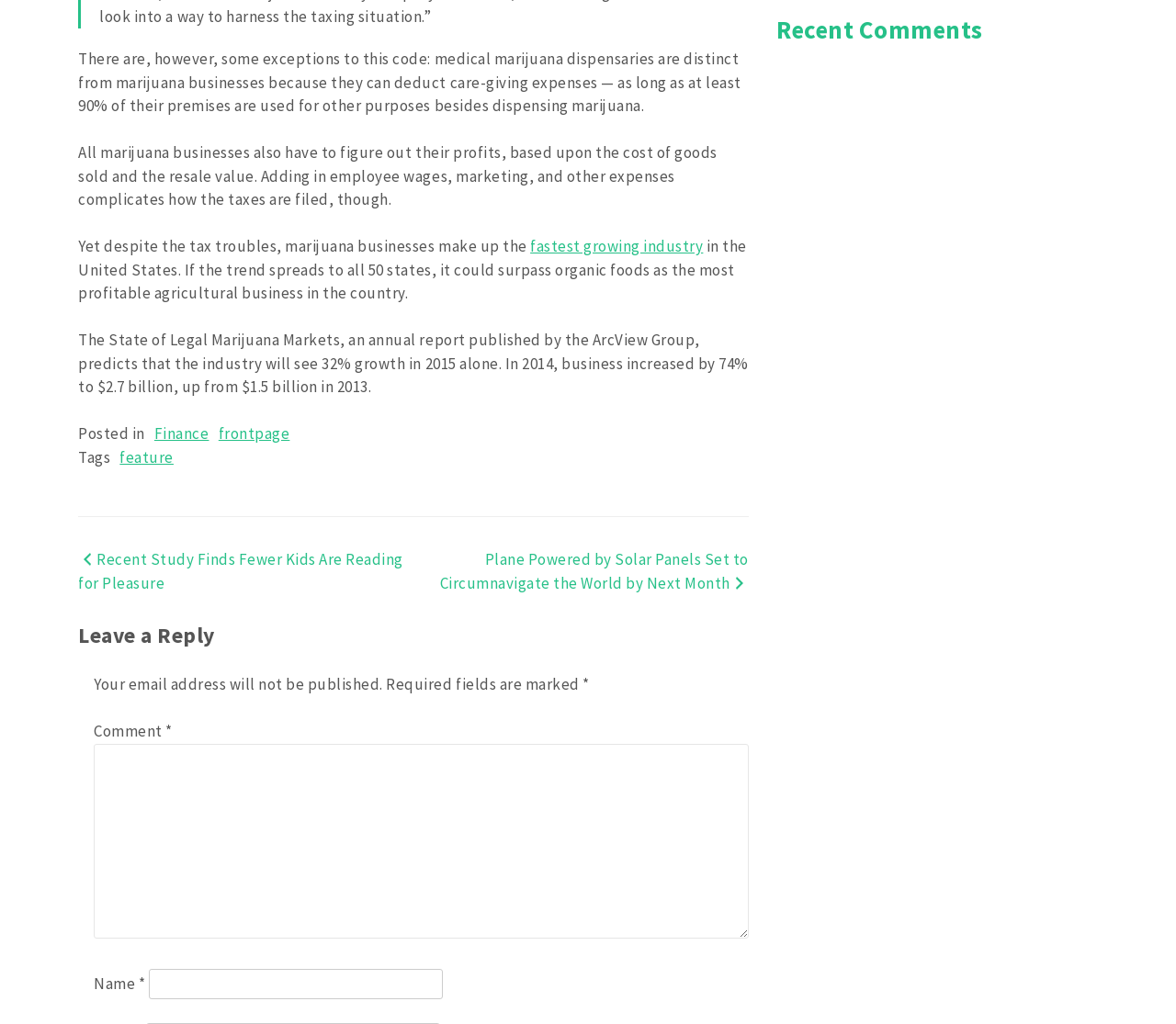Identify and provide the bounding box for the element described by: "fastest growing industry".

[0.451, 0.231, 0.598, 0.251]